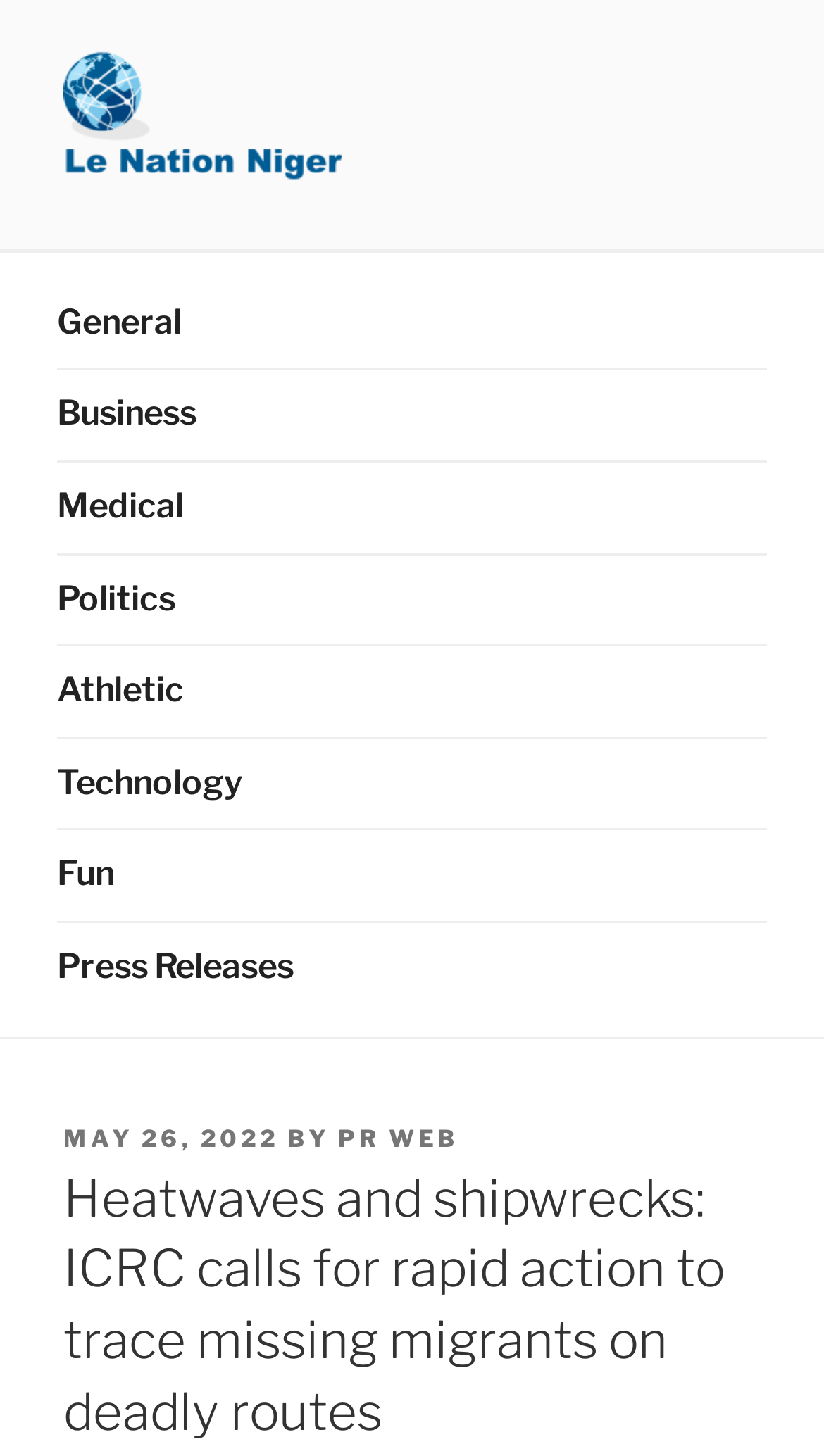Identify the bounding box for the given UI element using the description provided. Coordinates should be in the format (top-left x, top-left y, bottom-right x, bottom-right y) and must be between 0 and 1. Here is the description: May 26, 2022May 27, 2022

[0.077, 0.771, 0.338, 0.792]